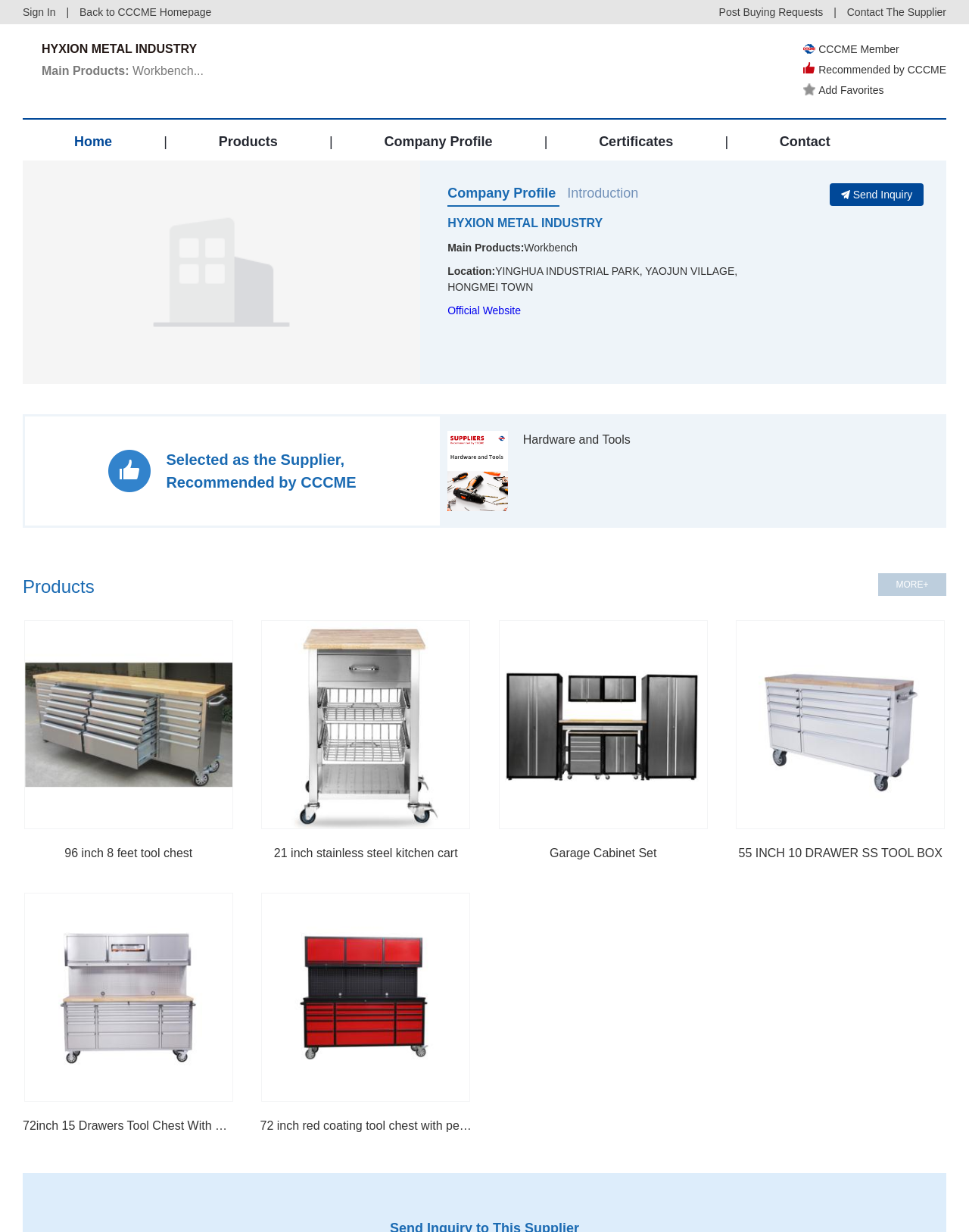Could you find the bounding box coordinates of the clickable area to complete this instruction: "Sign in"?

[0.016, 0.005, 0.065, 0.015]